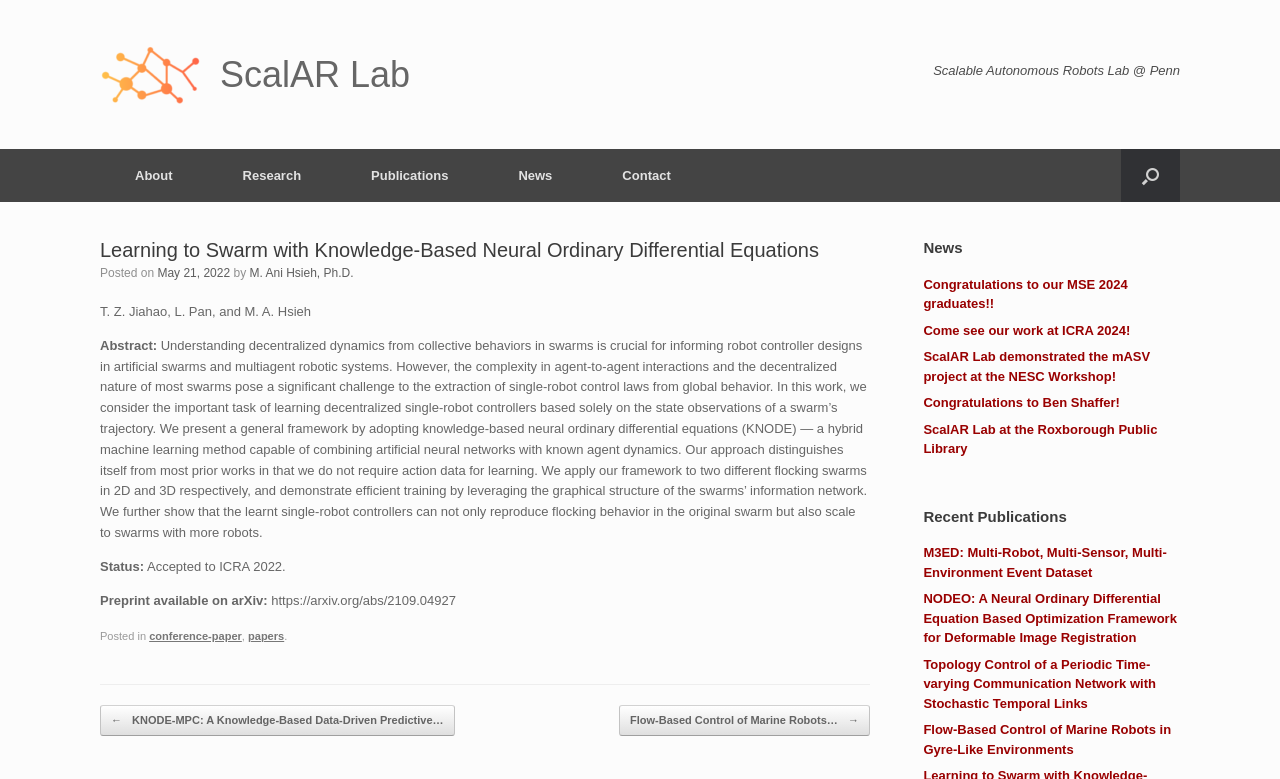Extract the bounding box coordinates for the HTML element that matches this description: "May 21, 2022". The coordinates should be four float numbers between 0 and 1, i.e., [left, top, right, bottom].

[0.123, 0.341, 0.18, 0.359]